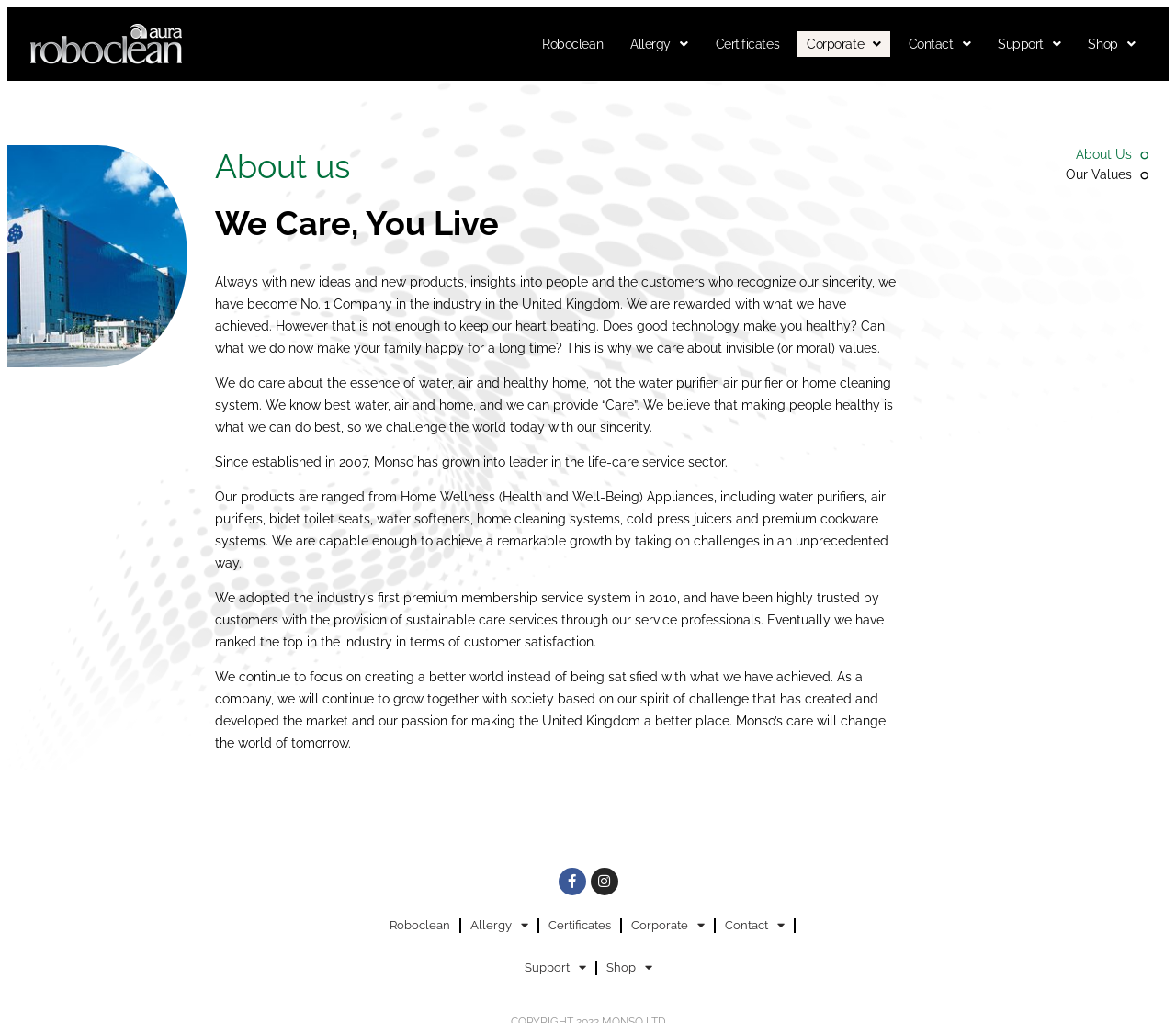Identify the bounding box for the UI element described as: "News & Updates". The coordinates should be four float numbers between 0 and 1, i.e., [left, top, right, bottom].

None